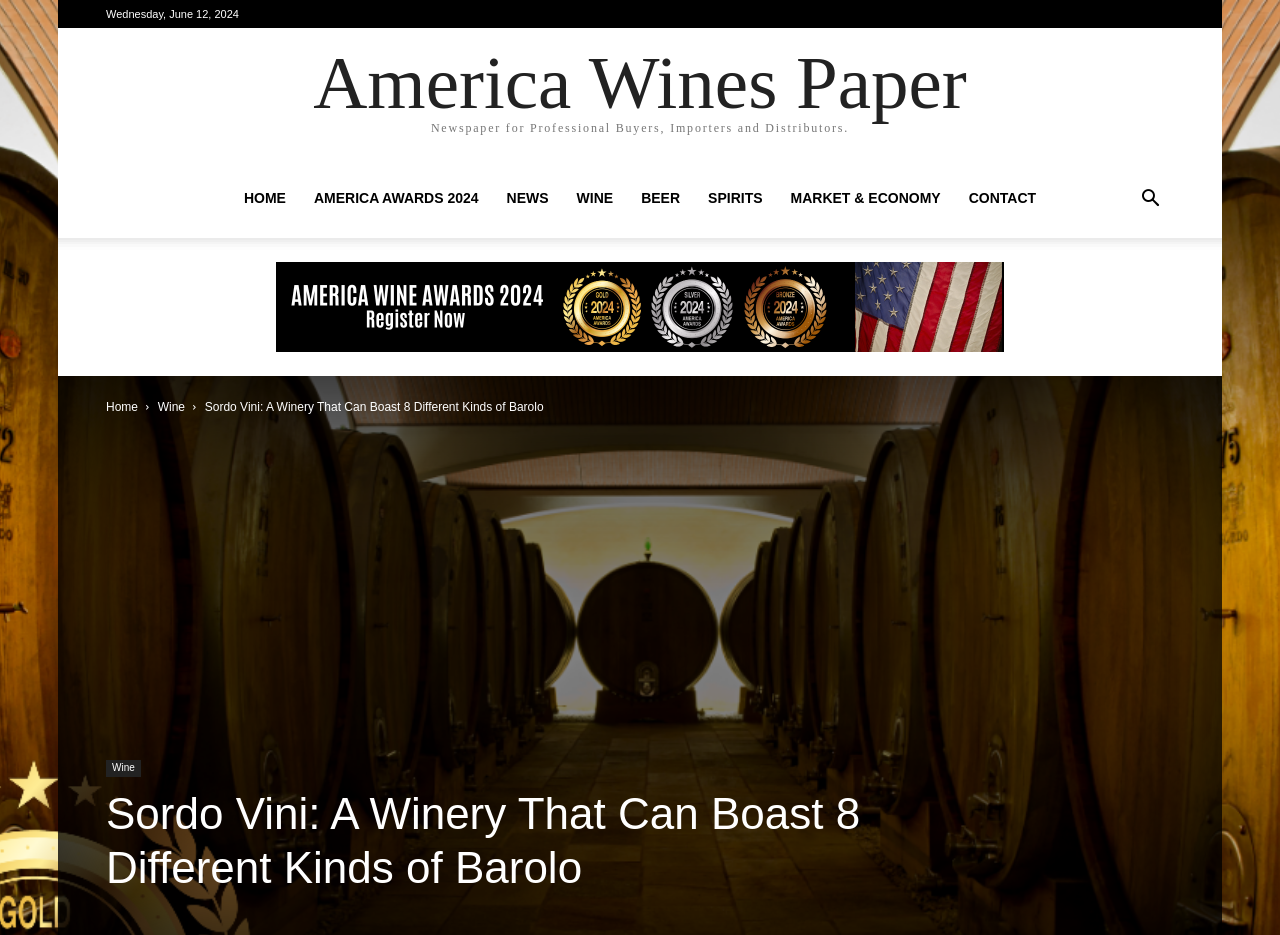Please analyze the image and provide a thorough answer to the question:
How many images are on the webpage?

I found one image element with the text 'America Wines Awards 2024' inside the LayoutTable element.